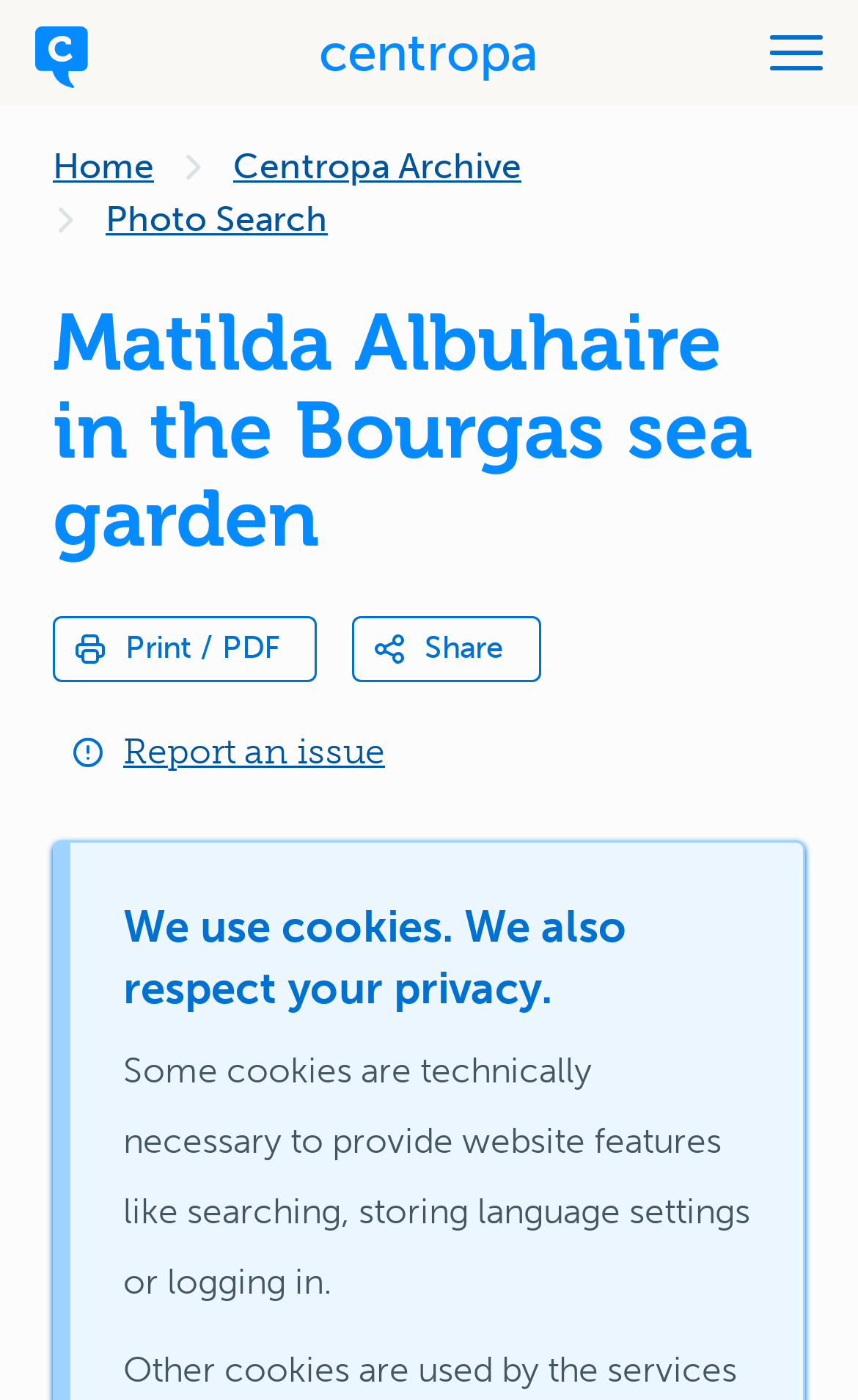Given the webpage screenshot and the description, determine the bounding box coordinates (top-left x, top-left y, bottom-right x, bottom-right y) that define the location of the UI element matching this description: Home

[0.062, 0.101, 0.179, 0.138]